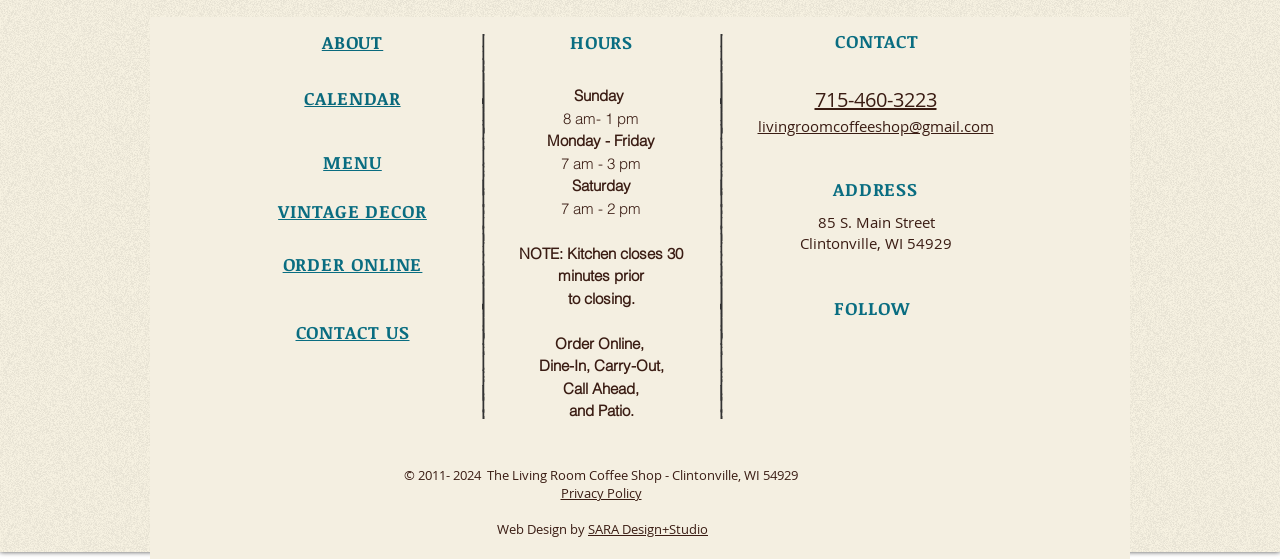Find the bounding box coordinates for the element that must be clicked to complete the instruction: "Click ABOUT". The coordinates should be four float numbers between 0 and 1, indicated as [left, top, right, bottom].

[0.195, 0.052, 0.355, 0.101]